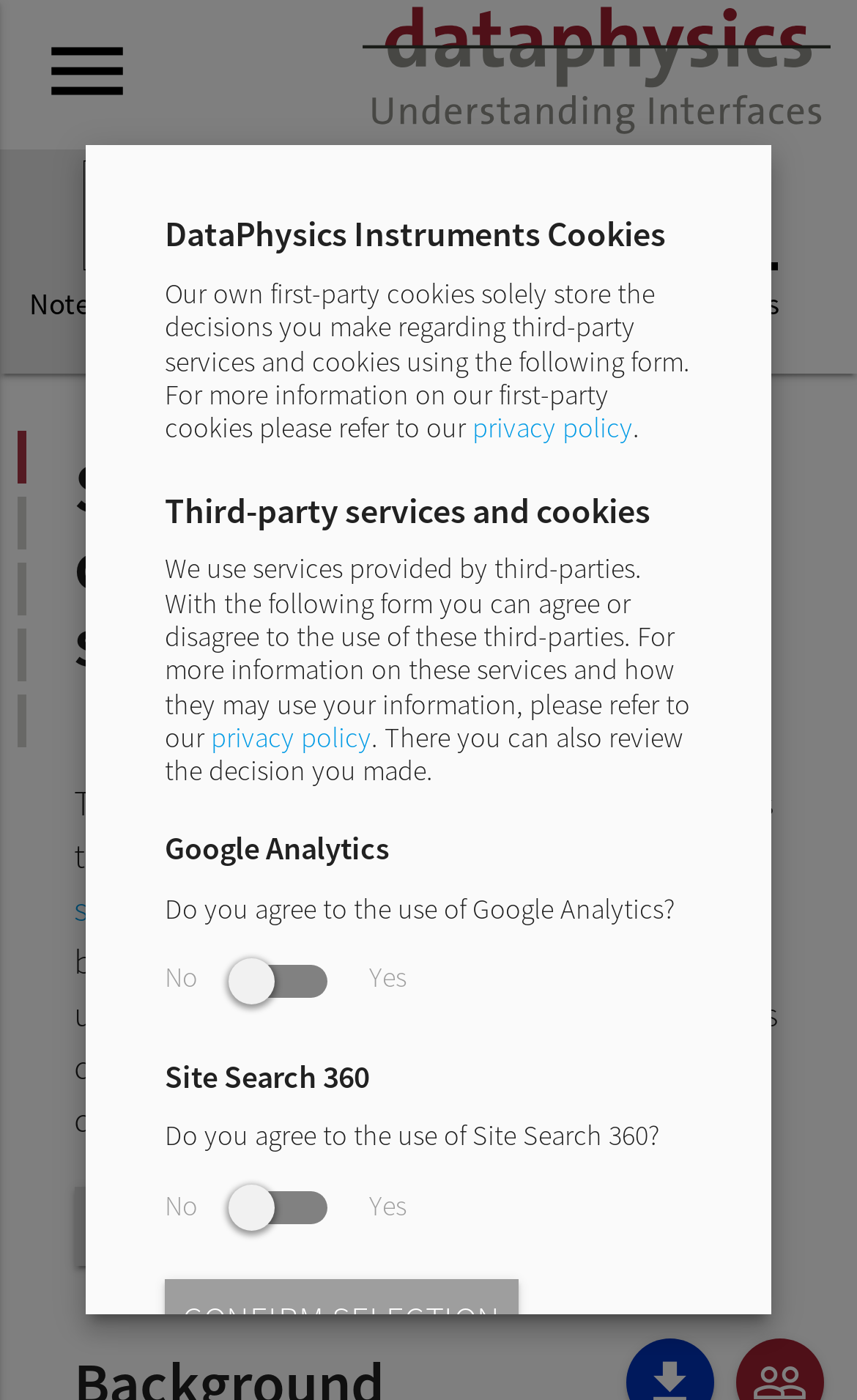Respond with a single word or phrase to the following question:
What type of information is provided in the 'Notes & Examples' section?

Understanding and knowledge